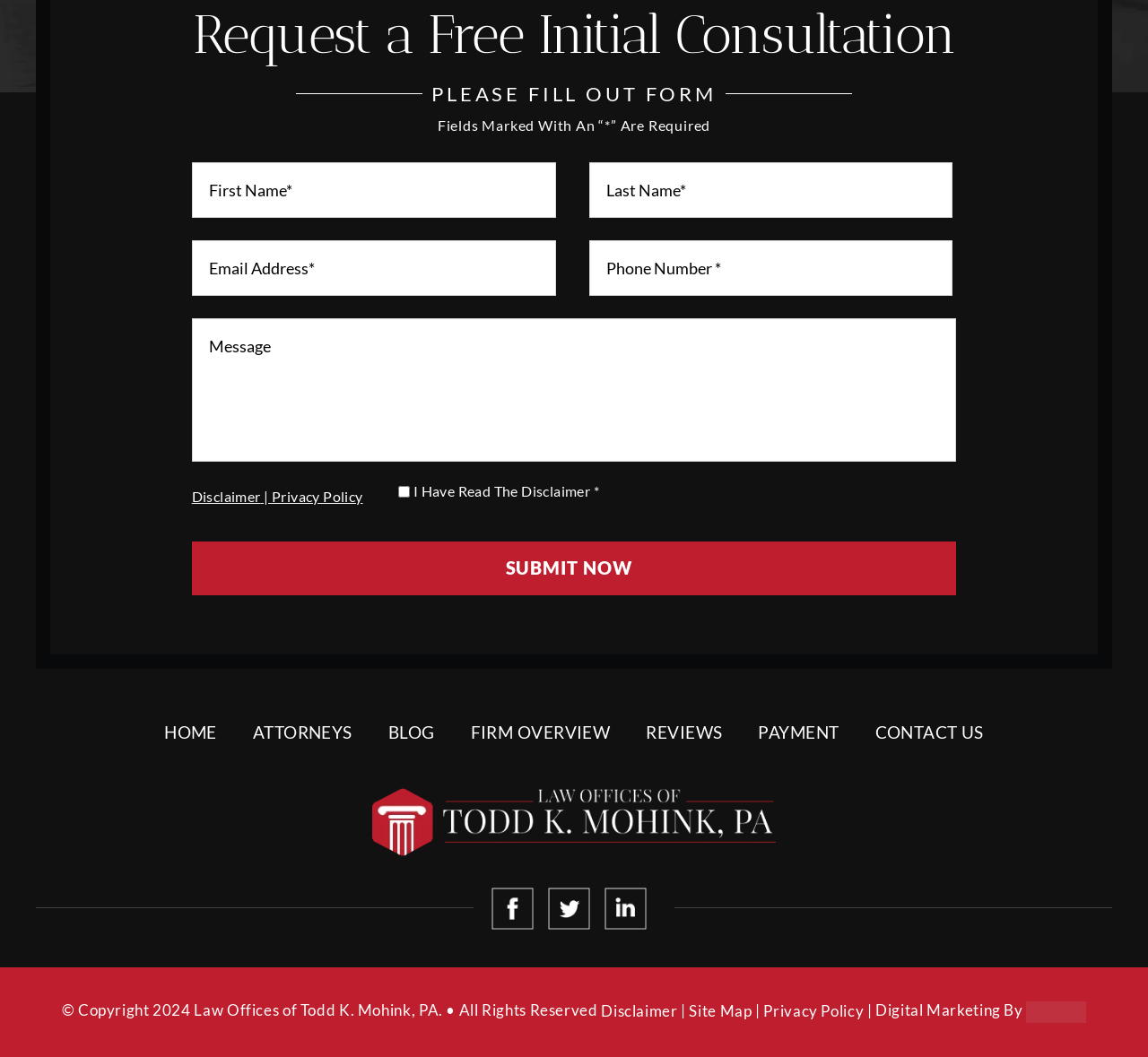Examine the screenshot and answer the question in as much detail as possible: What is the copyright information at the bottom of the webpage?

The webpage has a static text '© Copyright 2024 Law Offices of Todd K. Mohink, PA. • All Rights Reserved' at the bottom, indicating that the copyright information is related to the Law Offices of Todd K. Mohink, PA.